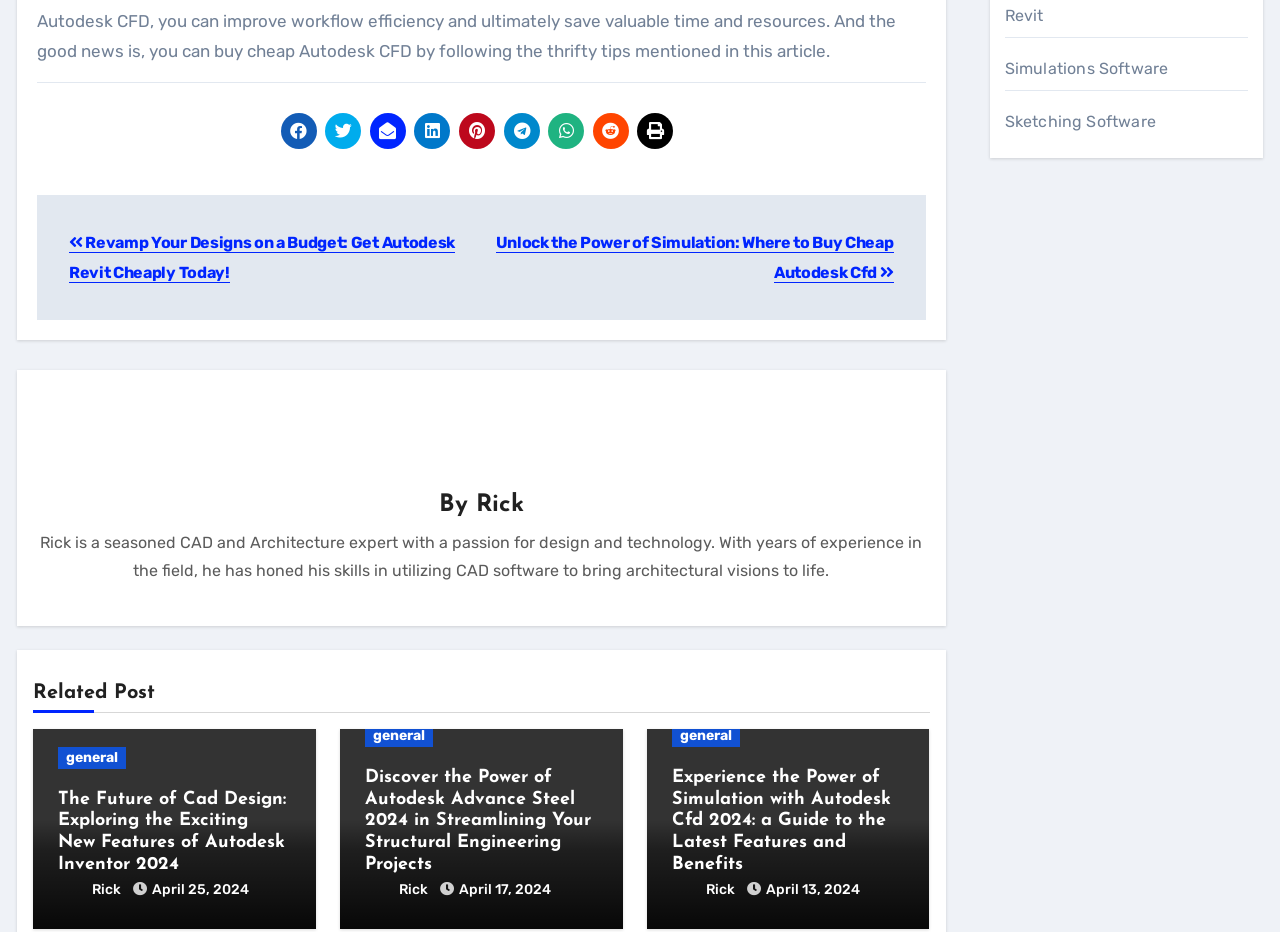What is the topic of the first post on this page?
Answer the question with just one word or phrase using the image.

Autodesk Revit